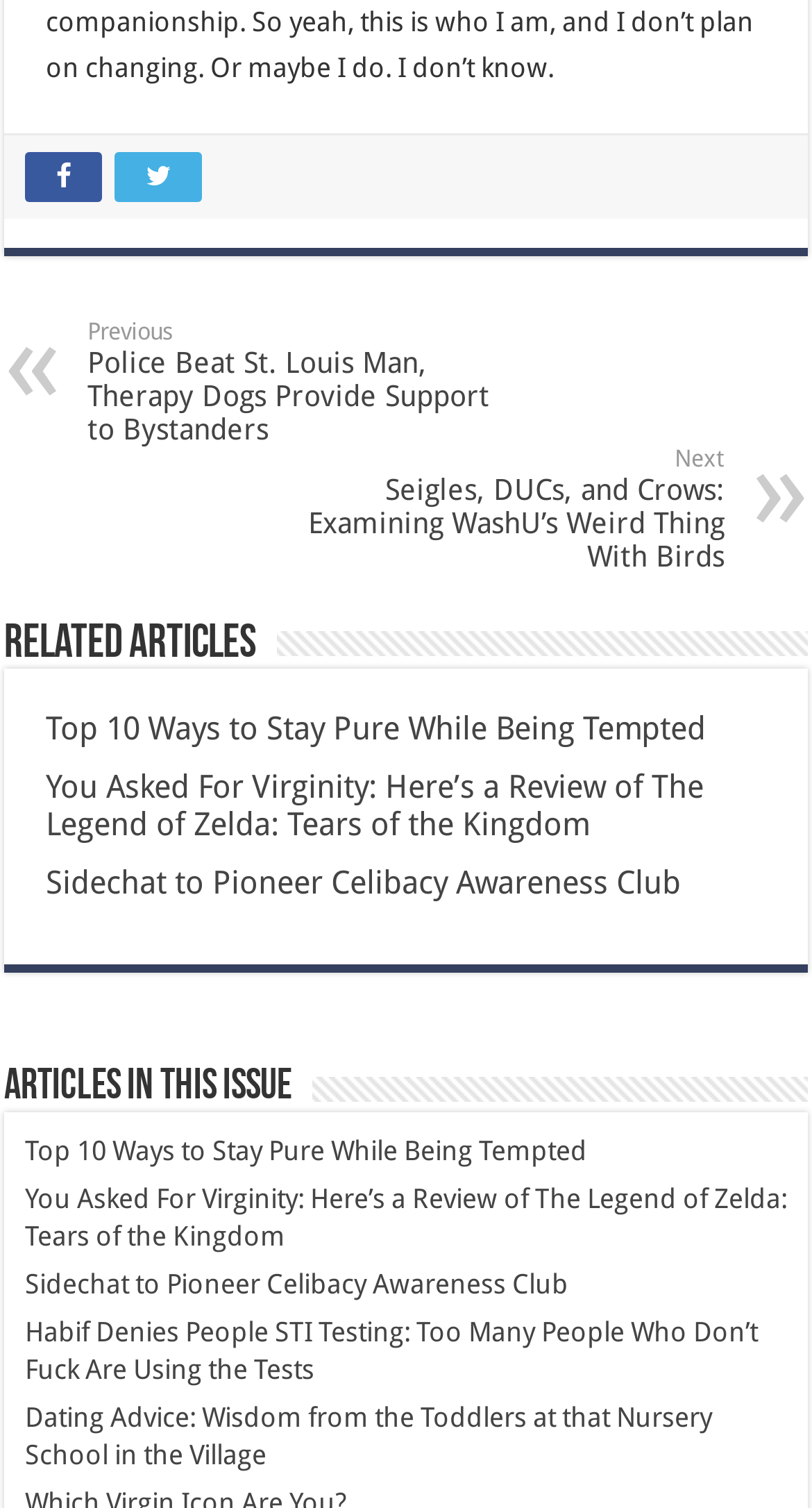What is the title of the first article in the 'Articles in this Issue' section?
Examine the webpage screenshot and provide an in-depth answer to the question.

I looked at the 'Articles in this Issue' section and found the first link, which is 'Top 10 Ways to Stay Pure While Being Tempted'.